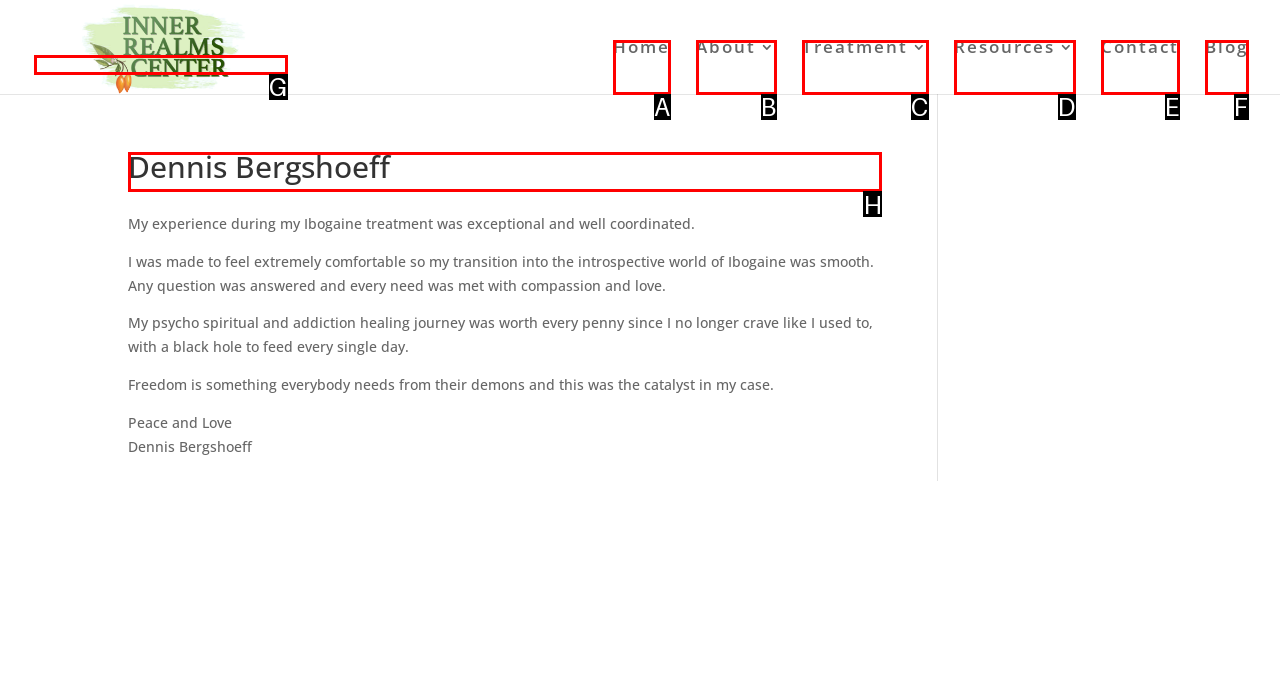From the available options, which lettered element should I click to complete this task: read about the author?

H